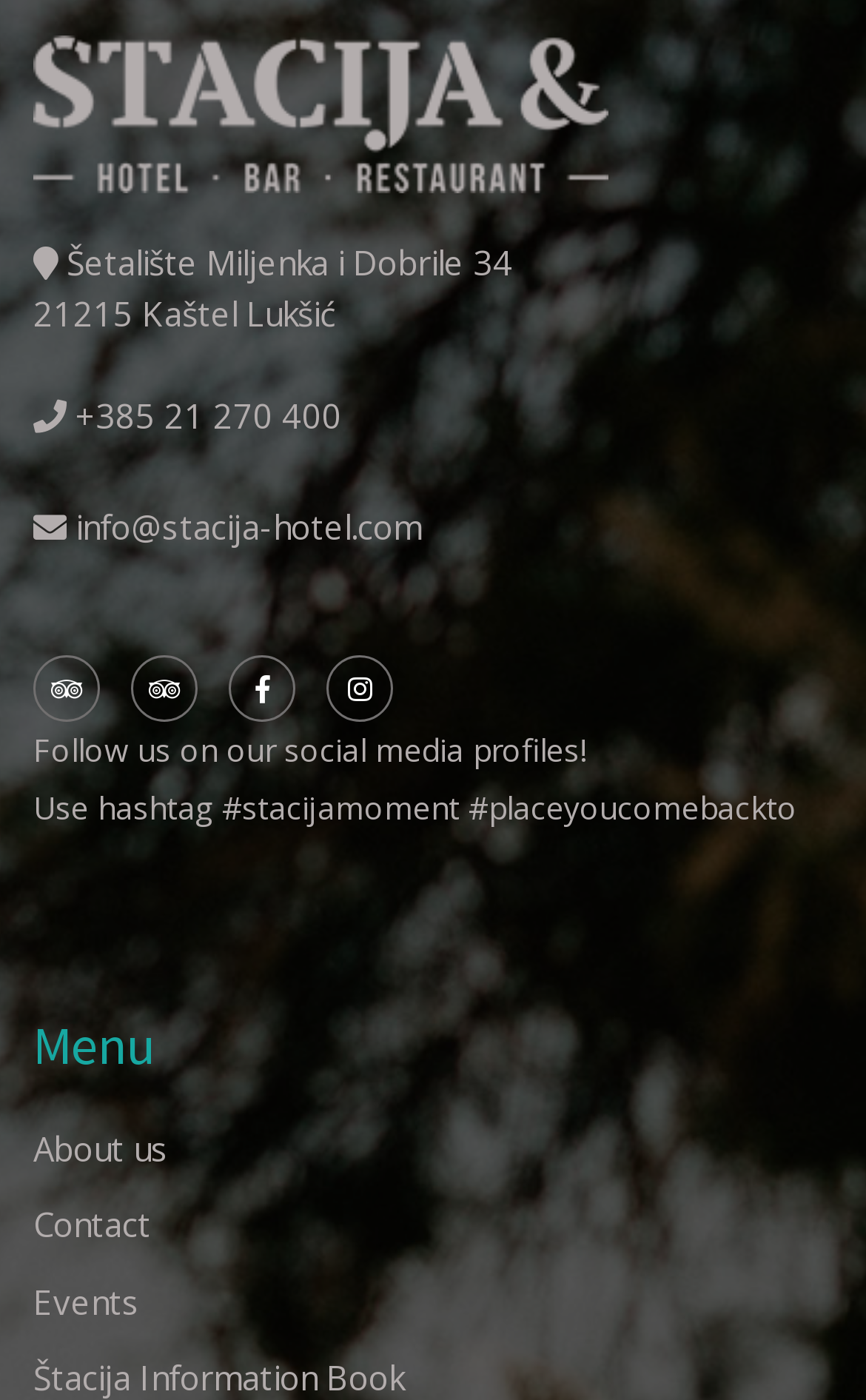Determine the bounding box coordinates for the UI element described. Format the coordinates as (top-left x, top-left y, bottom-right x, bottom-right y) and ensure all values are between 0 and 1. Element description: Štacija Information Book

[0.038, 0.968, 0.467, 1.0]